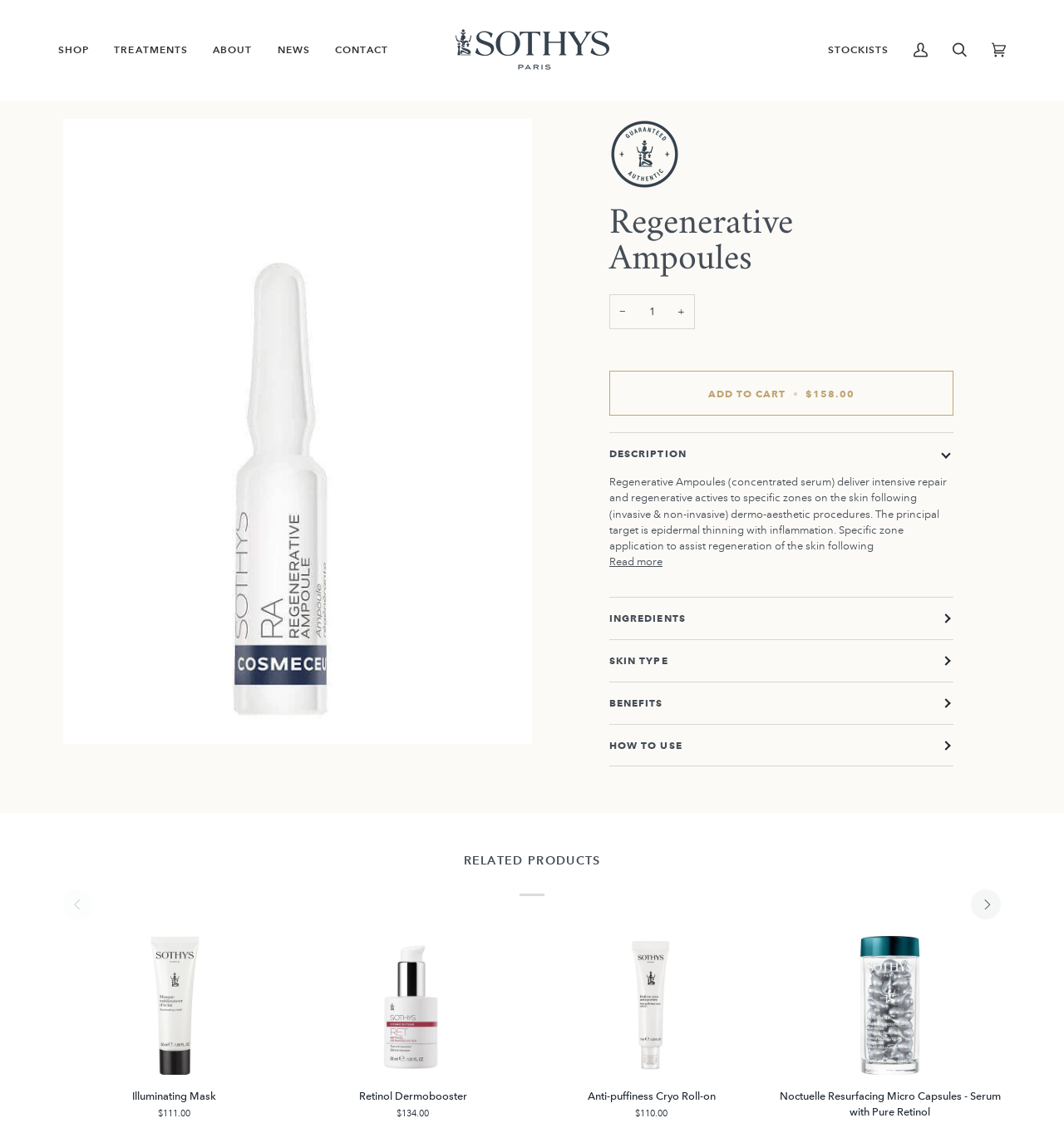Create a detailed narrative of the webpage’s visual and textual elements.

This webpage is about Regenerative Ampoules, a concentrated serum for skin repair and regeneration. At the top, there are six navigation links: "SHOP", "TREATMENTS", "ABOUT", "NEWS", "CONTACT", and "STOCKISTS". To the right of these links, there is a logo of "Sothys New Zealand" with an image and a link. Further to the right, there are links to "My Account", "Search", and "Cart (0)".

Below the navigation links, there is a large section dedicated to the Regenerative Ampoules product. It features an image of the product and a heading with the product name. Below the heading, there are buttons to adjust the quantity, an "ADD TO CART" button, and a "DESCRIPTION" button that expands to reveal a detailed product description. The description explains that the product delivers intensive repair and regenerative actives to specific zones on the skin following dermo-aesthetic procedures, targeting epidermal thinning with inflammation.

To the right of the product description, there are four buttons: "INGREDIENTS", "SKIN TYPE", "BENEFITS", and "HOW TO USE", each of which expands to reveal more information. Below these buttons, there is a section titled "RELATED PRODUCTS" that features four product links: "Illuminating Mask", "Retinol Dermobooster", "Anti-puffiness Cryo Roll-on", and "Noctuelle Resurfacing Micro Capsules - Serum with Pure Retinol". The "Illuminating Mask" link is visible, while the other three links are hidden. There are also "Previous" and "Next" buttons to navigate through the related products.